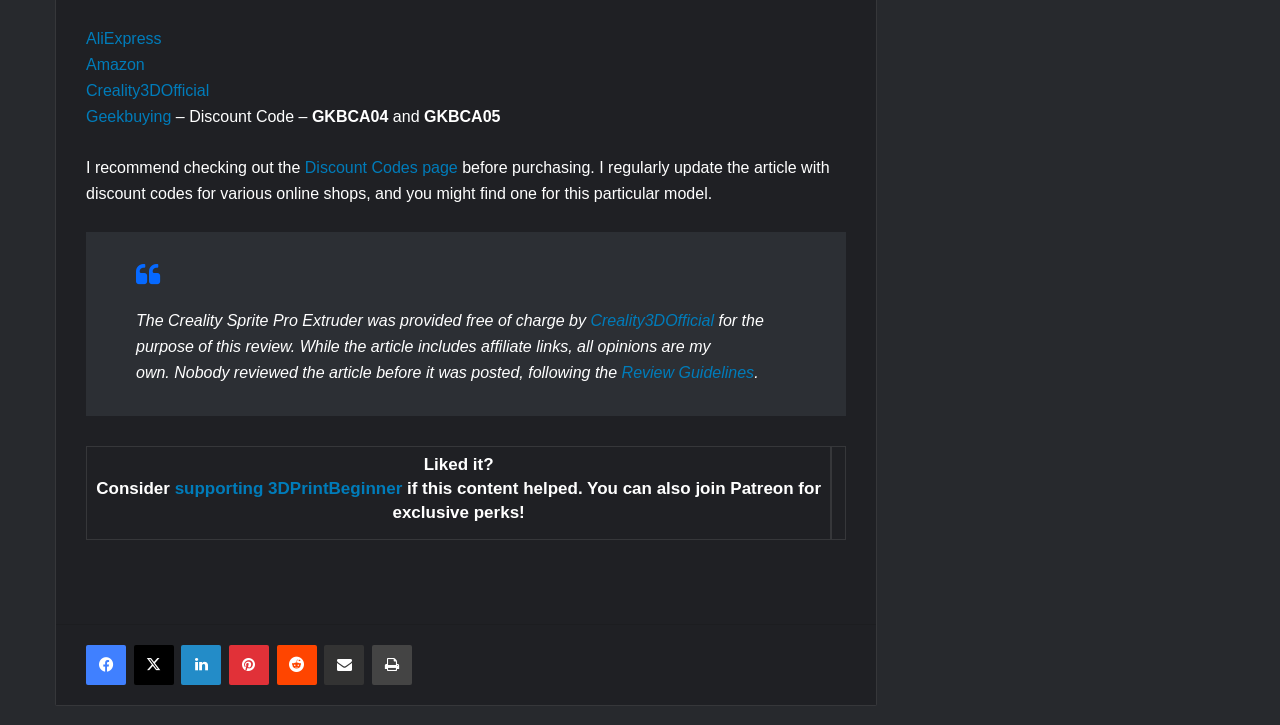Can you show the bounding box coordinates of the region to click on to complete the task described in the instruction: "Visit Creality3DOfficial"?

[0.461, 0.43, 0.558, 0.453]